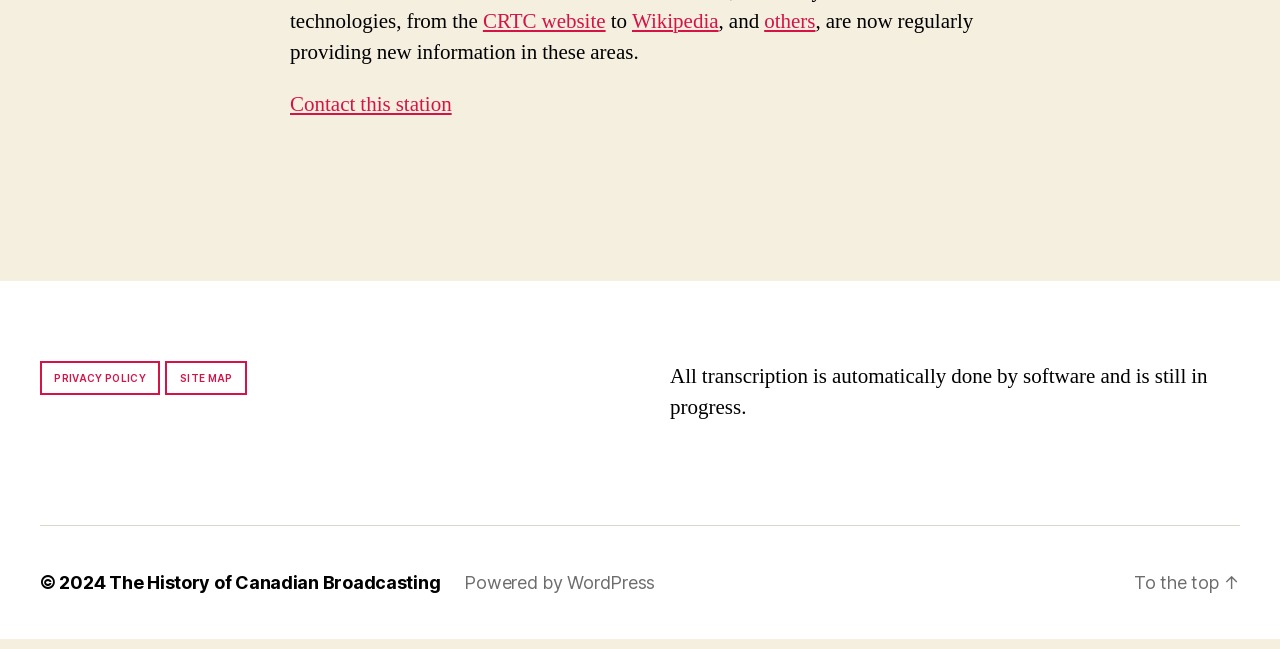Determine the bounding box coordinates of the section to be clicked to follow the instruction: "Contact this station". The coordinates should be given as four float numbers between 0 and 1, formatted as [left, top, right, bottom].

[0.227, 0.156, 0.353, 0.198]